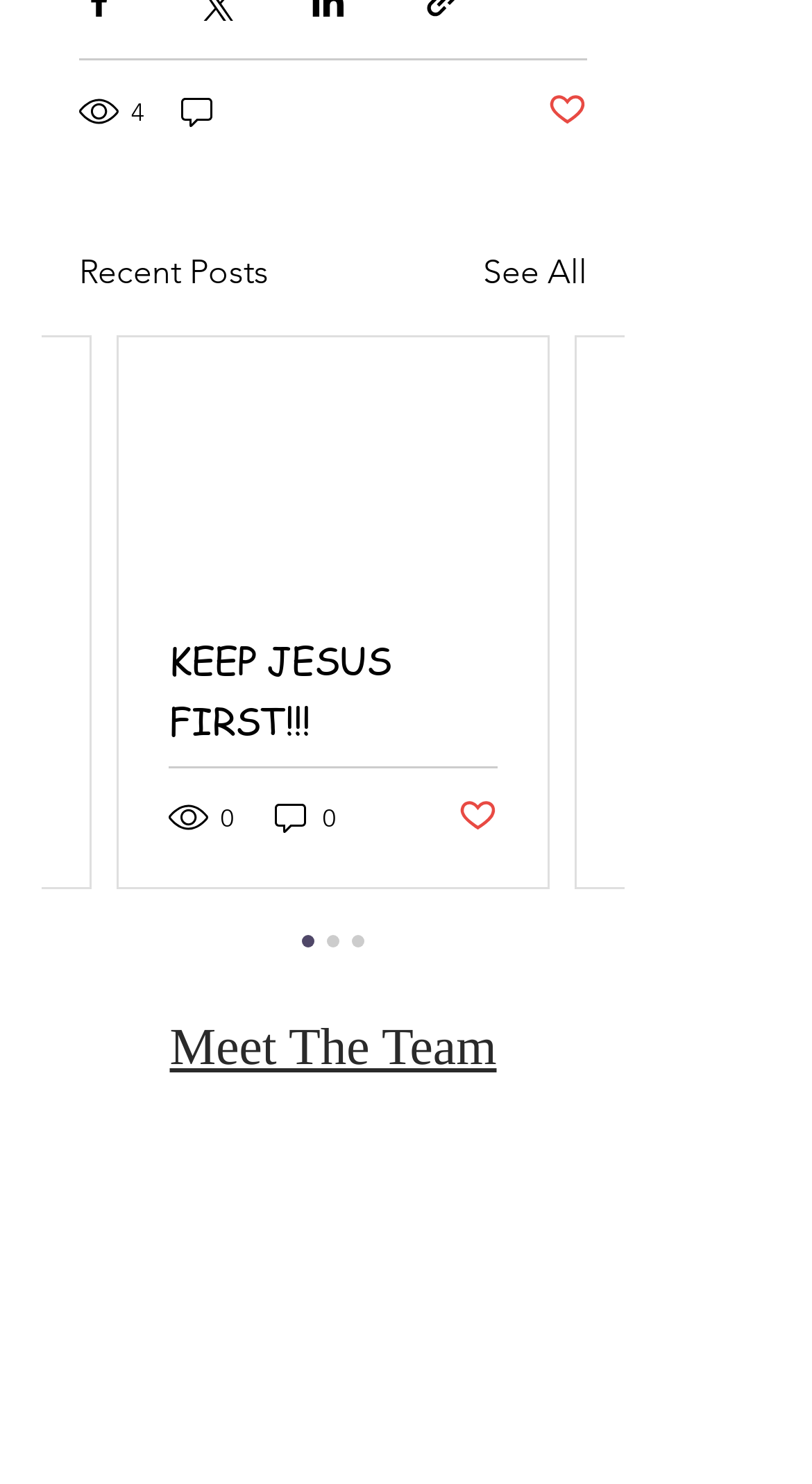Using the provided element description: "parent_node: KEEP JESUS FIRST!!!", determine the bounding box coordinates of the corresponding UI element in the screenshot.

[0.146, 0.227, 0.674, 0.39]